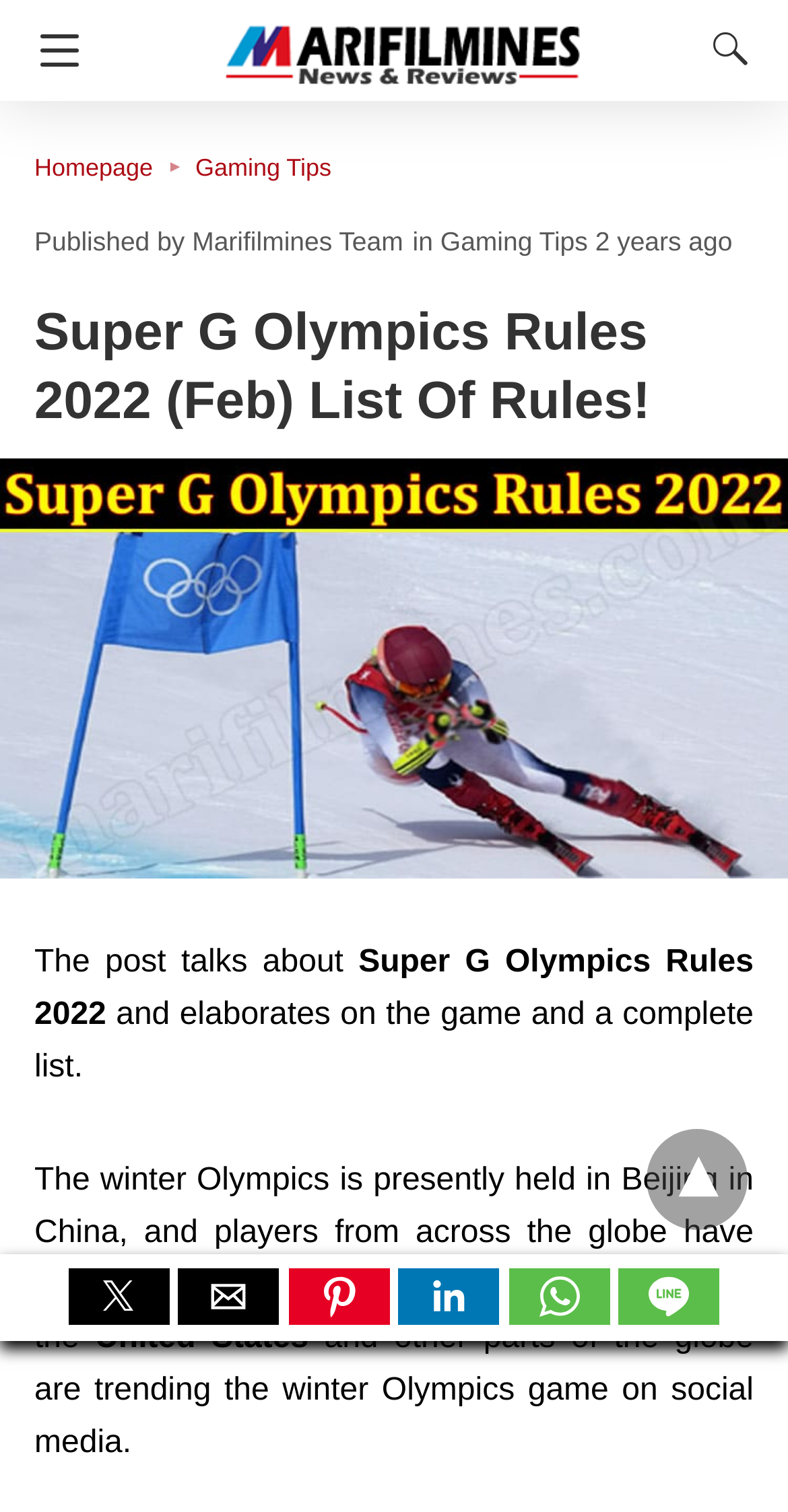Find and specify the bounding box coordinates that correspond to the clickable region for the instruction: "View the latest news".

[0.0, 0.304, 1.0, 0.582]